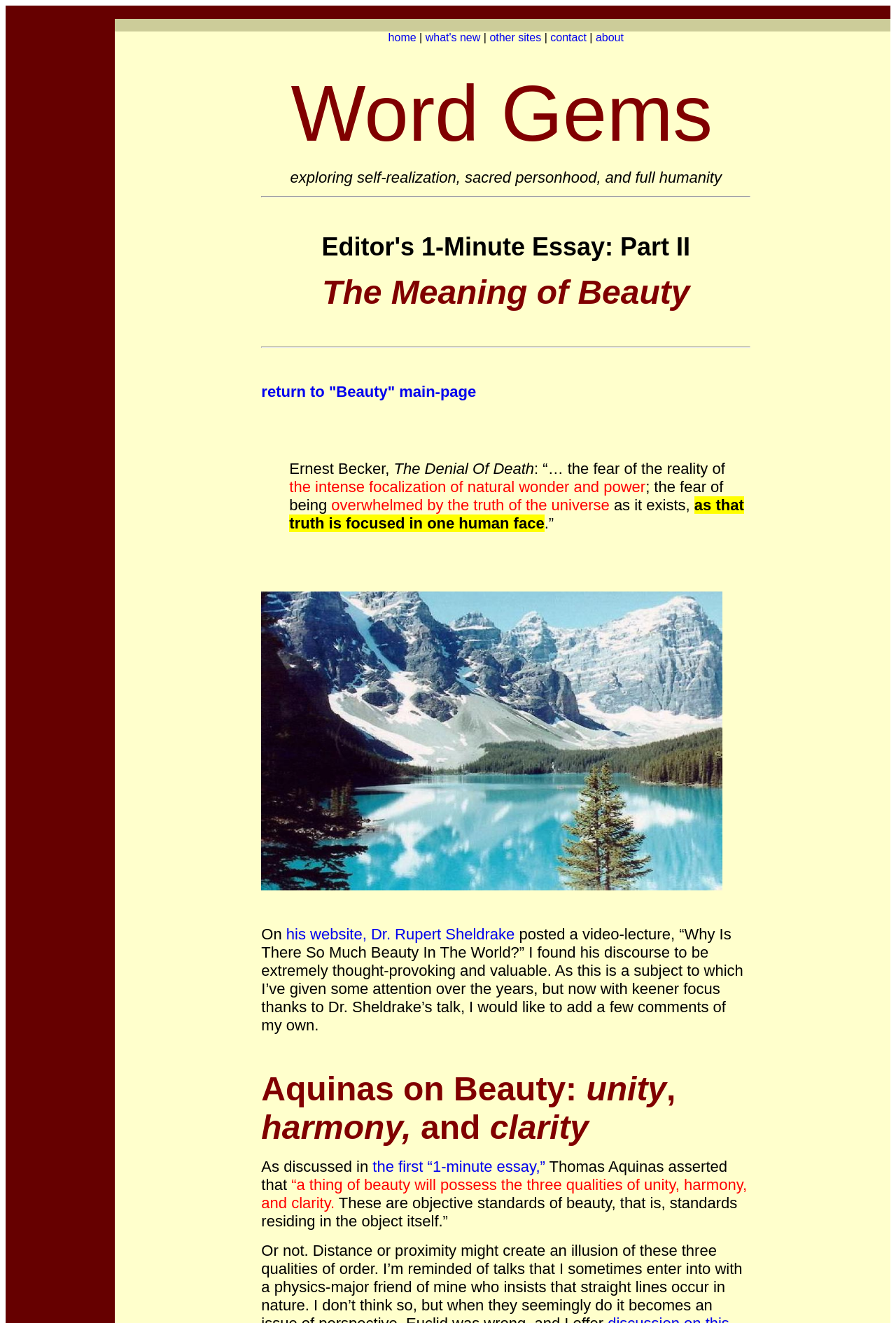Please find the bounding box for the following UI element description. Provide the coordinates in (top-left x, top-left y, bottom-right x, bottom-right y) format, with values between 0 and 1: what's new

[0.475, 0.024, 0.536, 0.033]